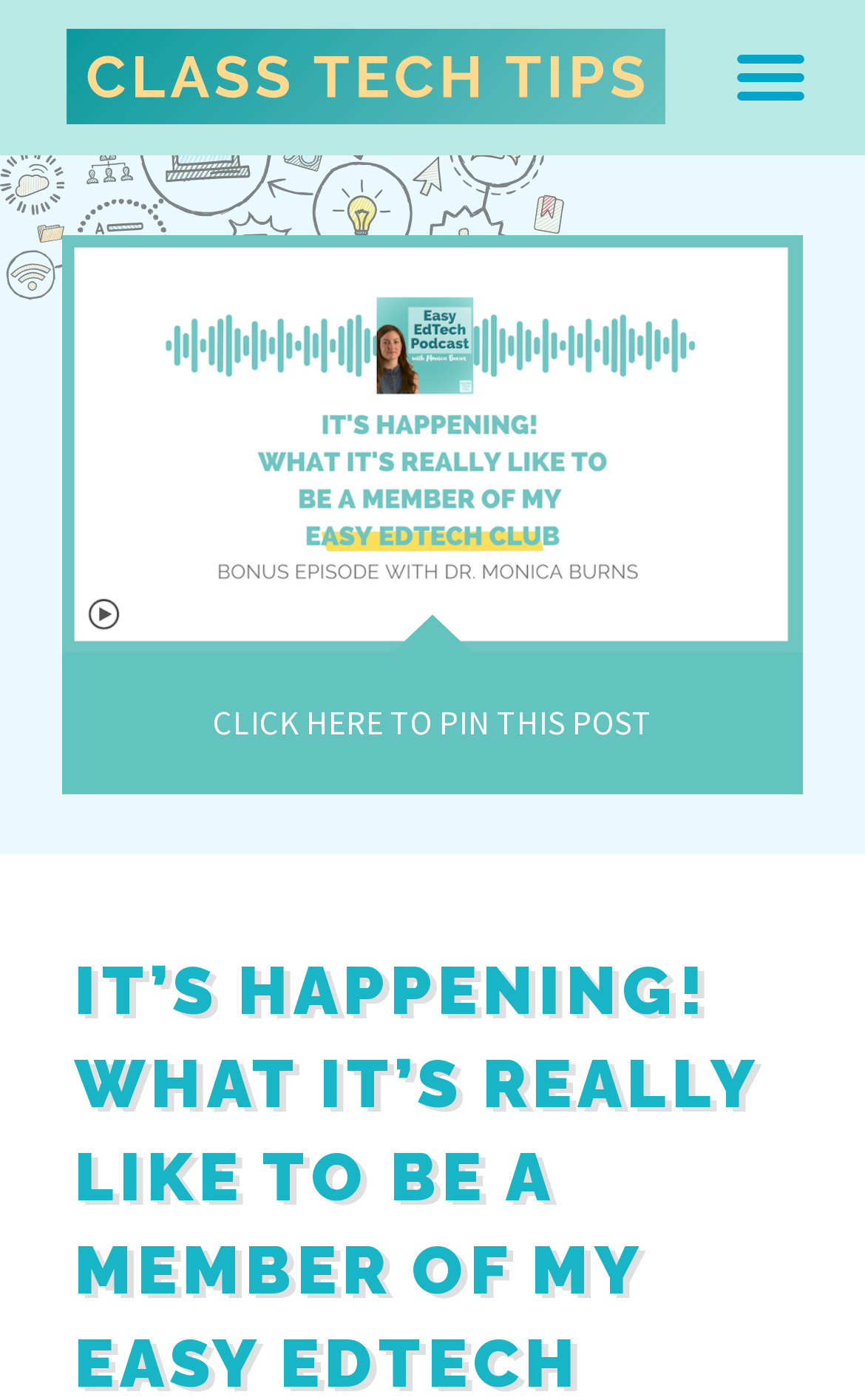Locate the headline of the webpage and generate its content.

IT’S HAPPENING! WHAT IT’S REALLY LIKE TO BE A MEMBER OF MY EASY EDTECH CLUB – BONUS EPISODE